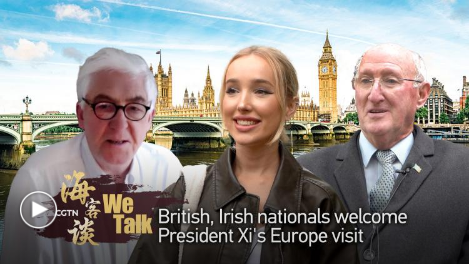How many individuals are engaged in the dialogue?
Refer to the screenshot and respond with a concise word or phrase.

Three